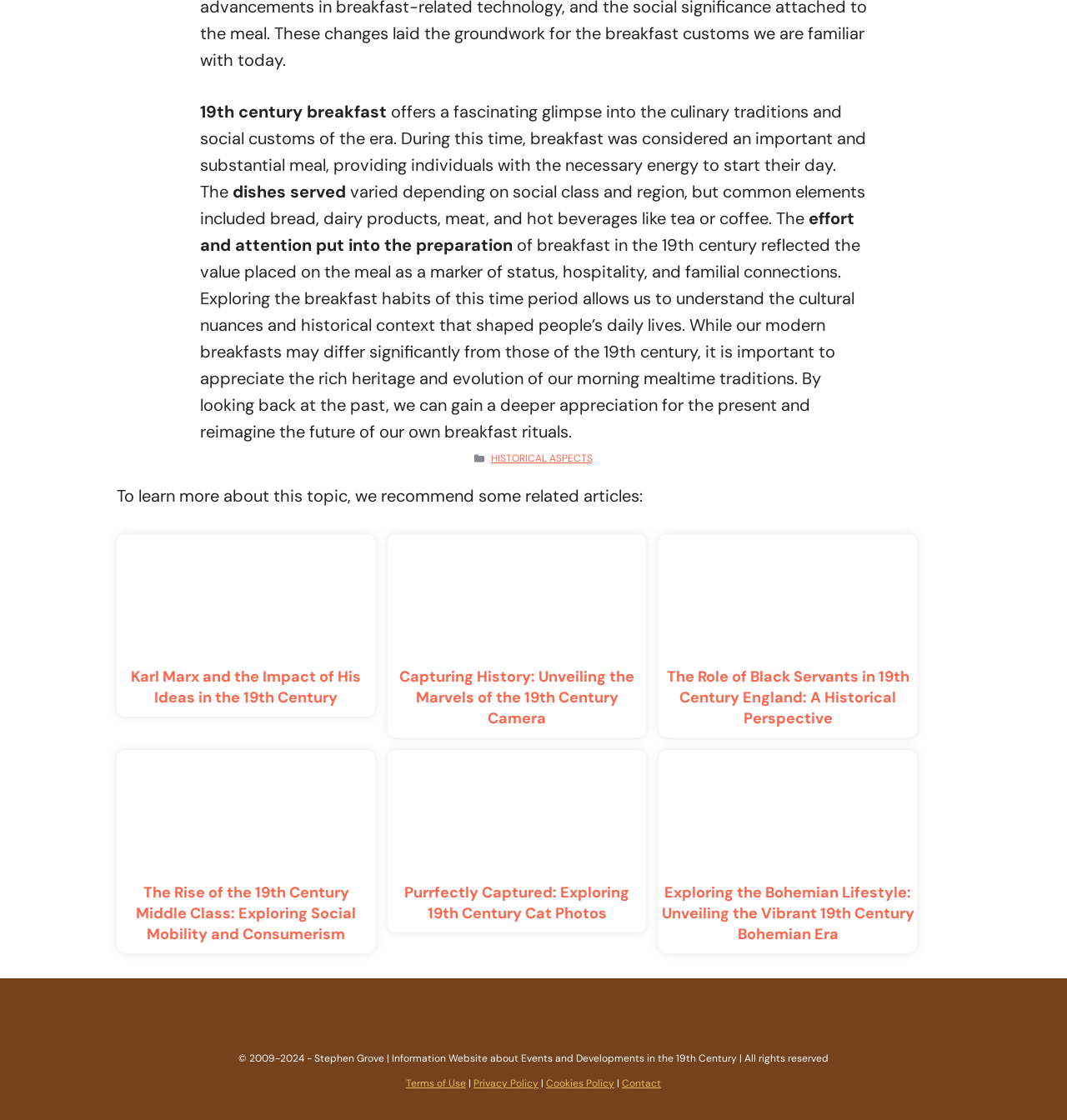Indicate the bounding box coordinates of the element that needs to be clicked to satisfy the following instruction: "View terms of use". The coordinates should be four float numbers between 0 and 1, i.e., [left, top, right, bottom].

[0.38, 0.961, 0.437, 0.973]